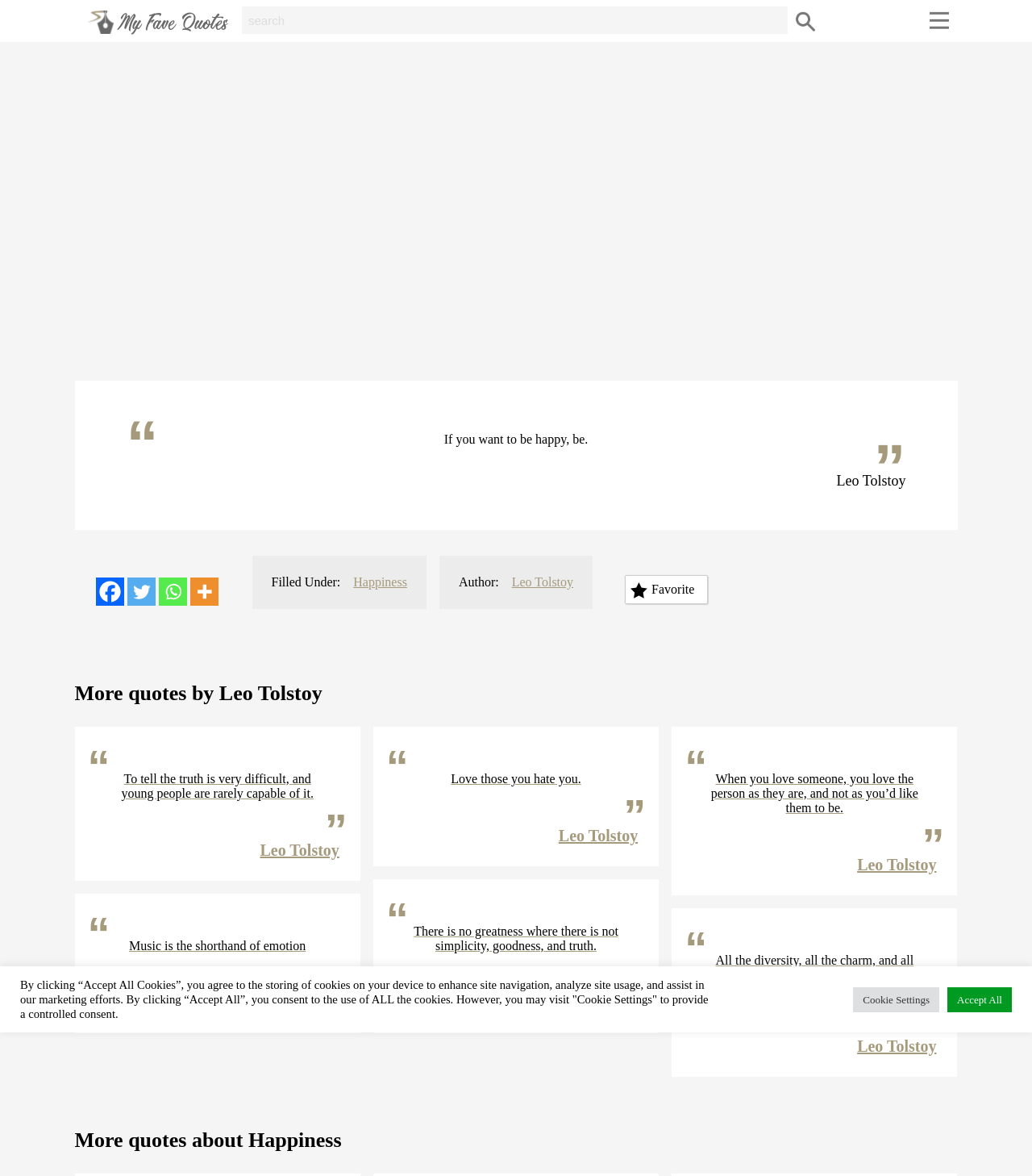Provide the bounding box coordinates of the HTML element this sentence describes: "alt="My Fave Quotes"".

[0.085, 0.023, 0.221, 0.035]